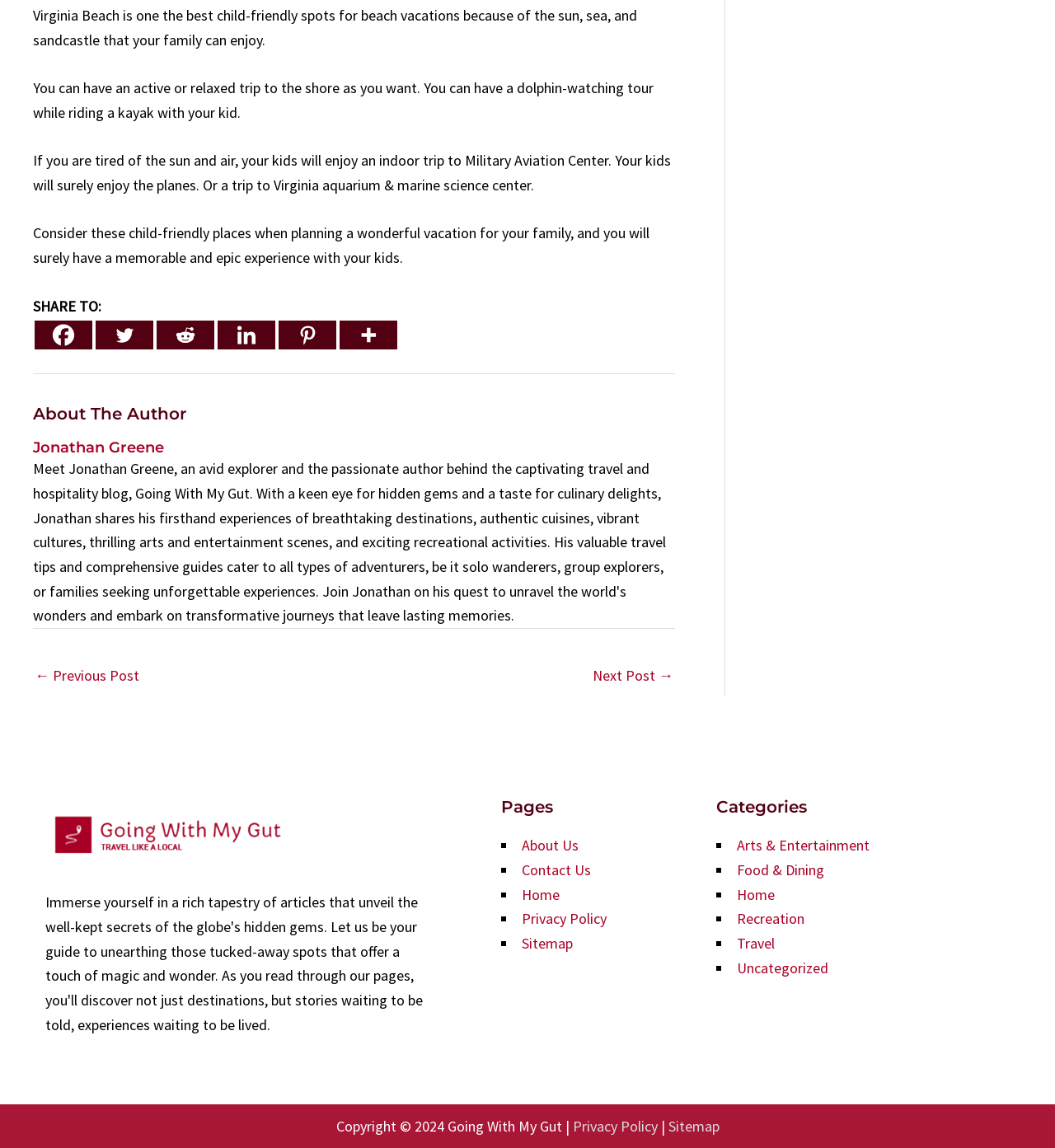Locate the bounding box coordinates of the element that needs to be clicked to carry out the instruction: "Go to the next post". The coordinates should be given as four float numbers ranging from 0 to 1, i.e., [left, top, right, bottom].

[0.562, 0.575, 0.638, 0.605]